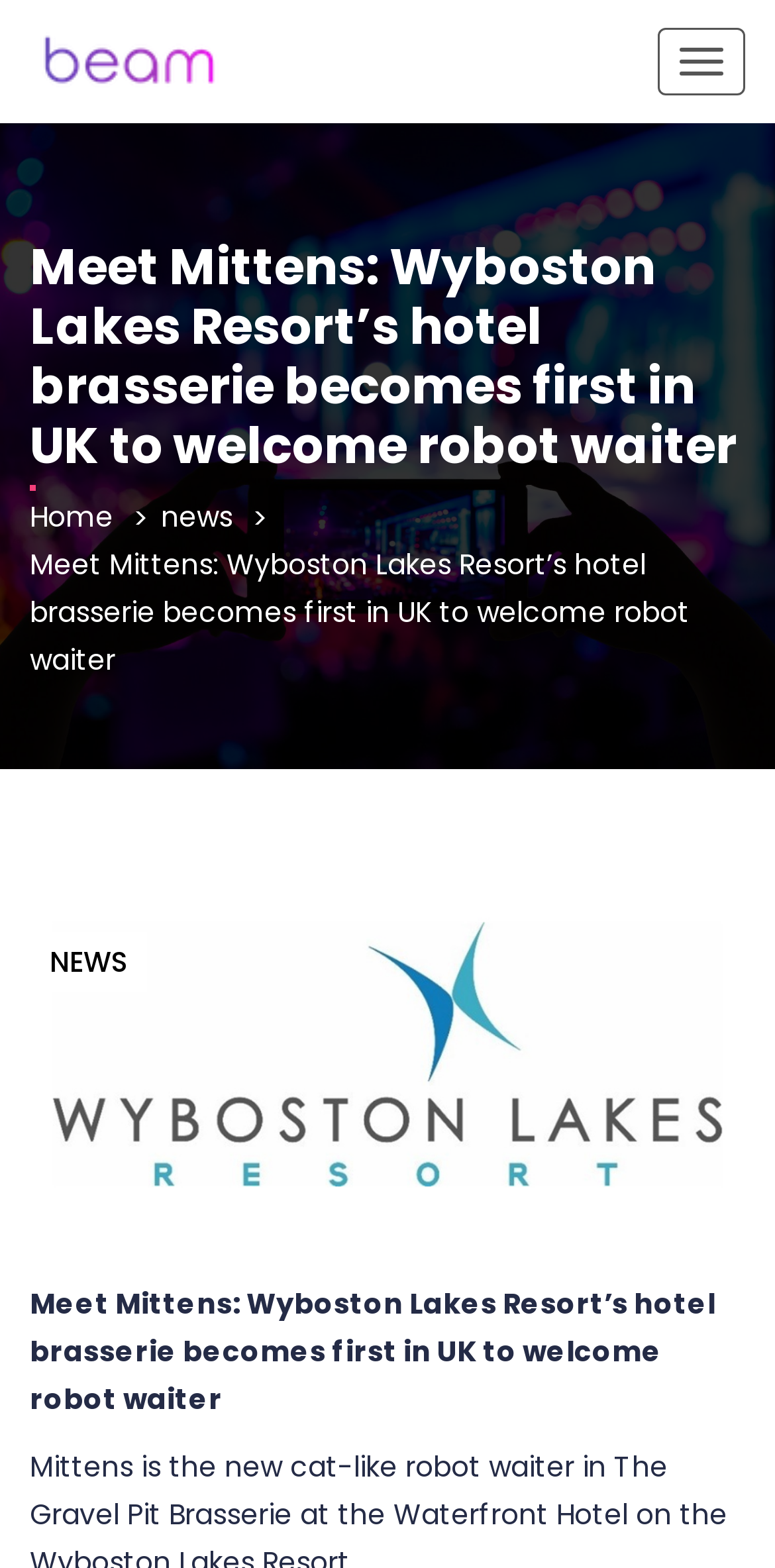Please give a succinct answer using a single word or phrase:
What is the purpose of the button at the top right corner?

Toggle navigation